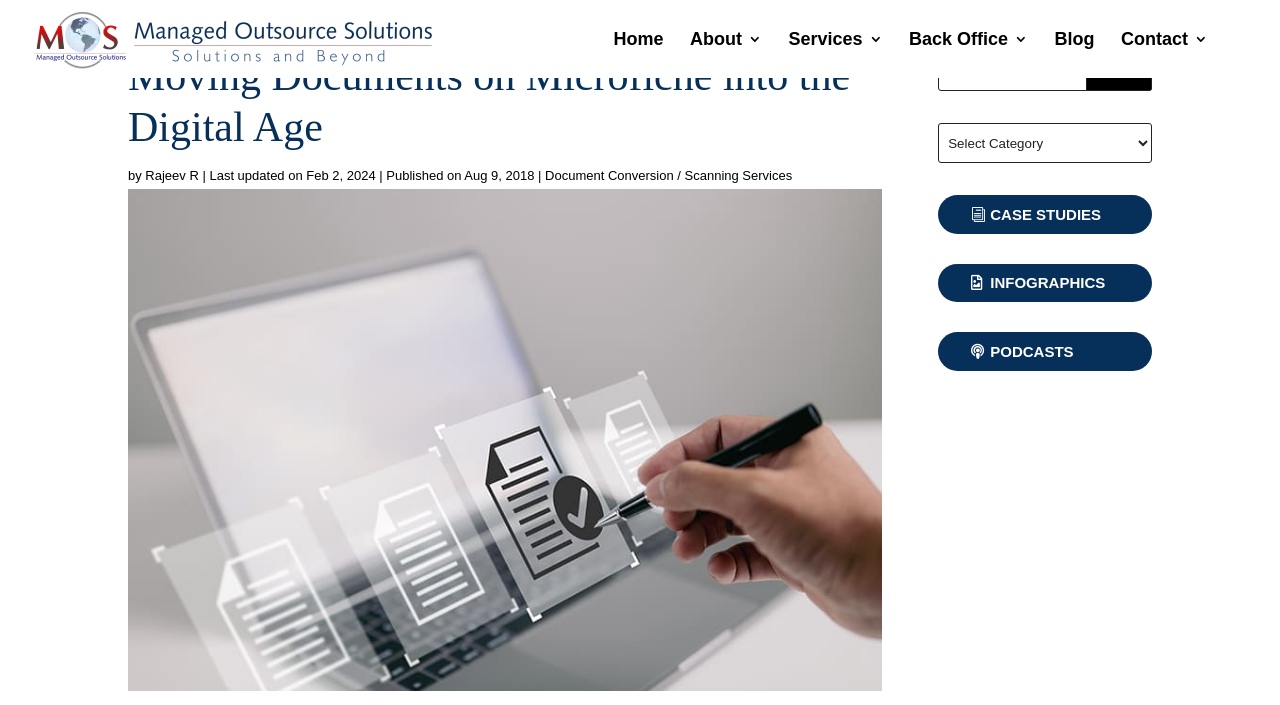What is the principal heading displayed on the webpage?

Moving Documents on Microfiche into the Digital Age